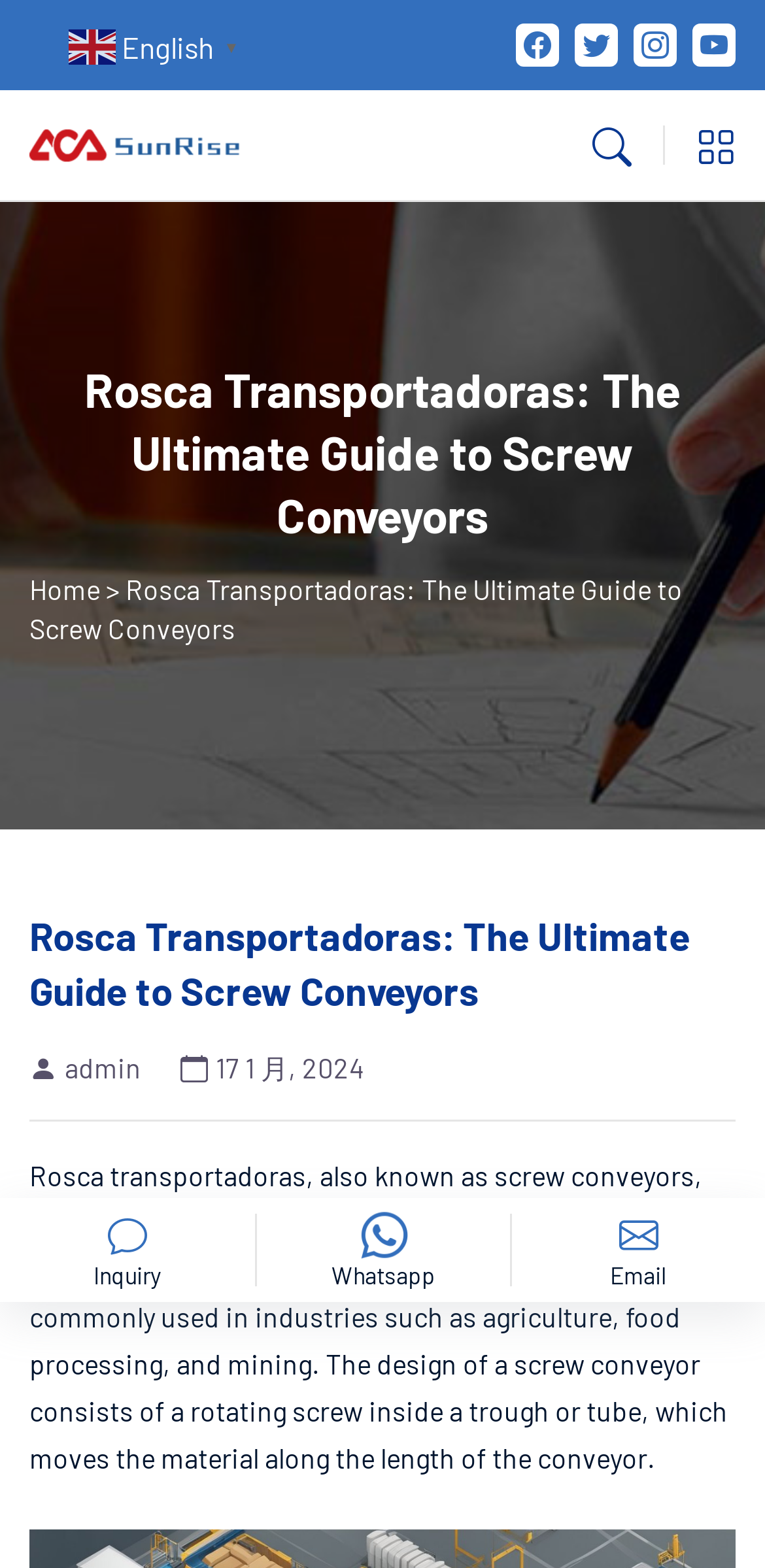What is the shape of the conveyor system?
Look at the image and provide a detailed response to the question.

I found the description of the screw conveyor system in the StaticText element, which states that 'The design of a screw conveyor consists of a rotating screw inside a trough or tube, which moves the material along the length of the conveyor.' This indicates that the shape of the conveyor system is a rotating screw.